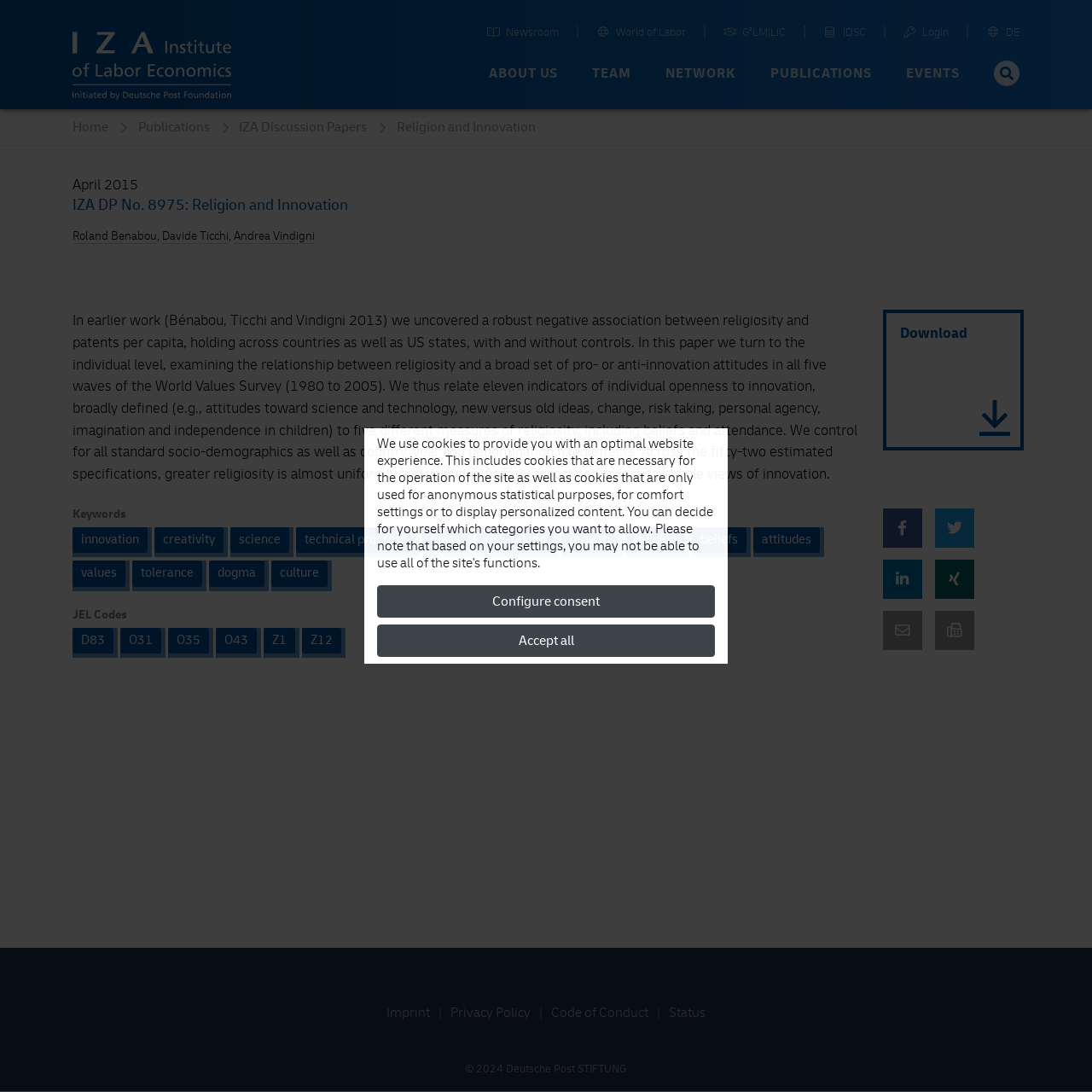What is the name of the institute?
Please provide a comprehensive answer to the question based on the webpage screenshot.

The name of the institute can be found in the top-most element of the webpage, which is the root element 'Religion and Innovation | IZA - Institute of Labor Economics'. The 'IZA' part of the text indicates the name of the institute.